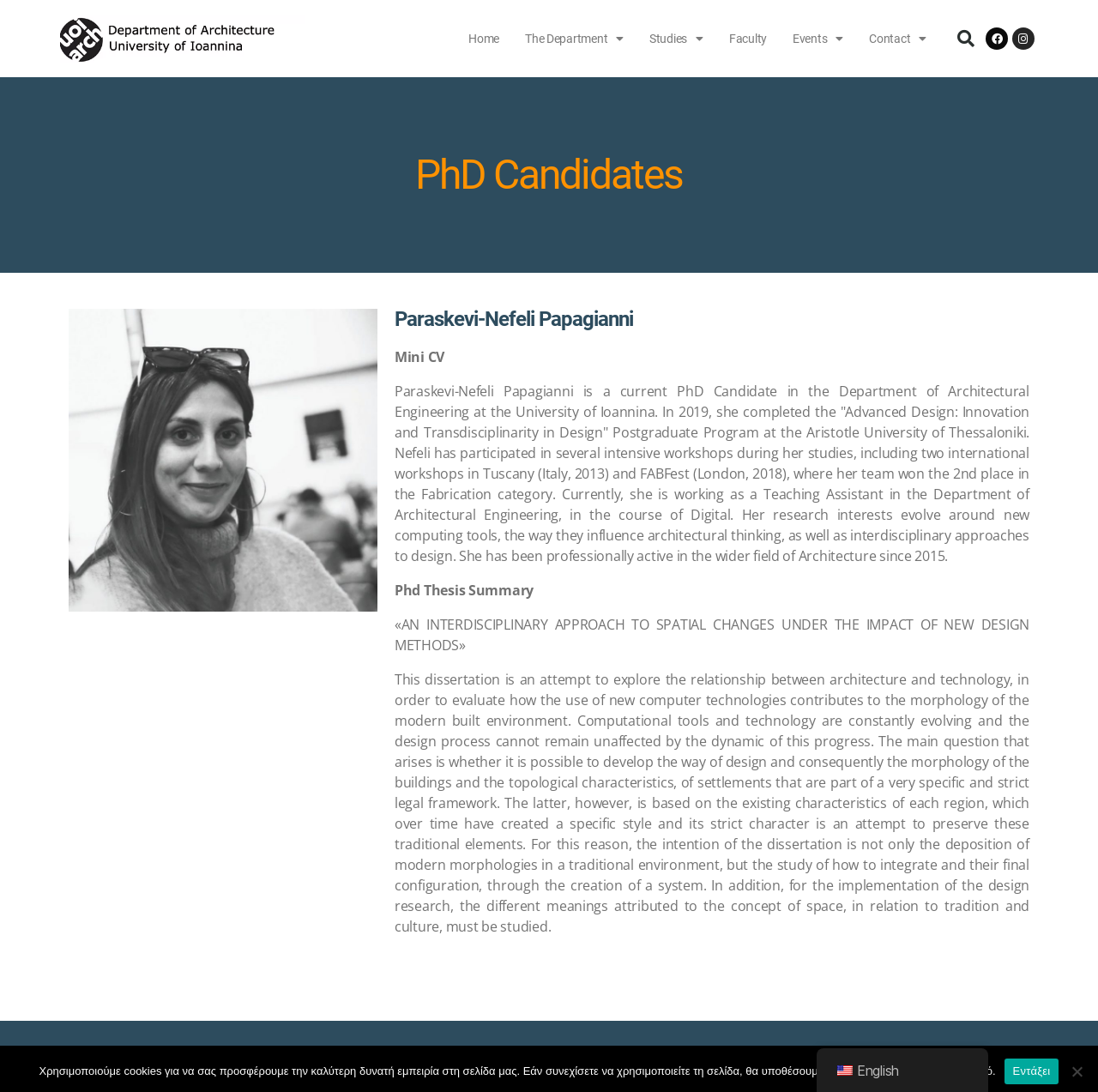Determine the bounding box coordinates for the area you should click to complete the following instruction: "Check the Events page".

[0.71, 0.0, 0.78, 0.071]